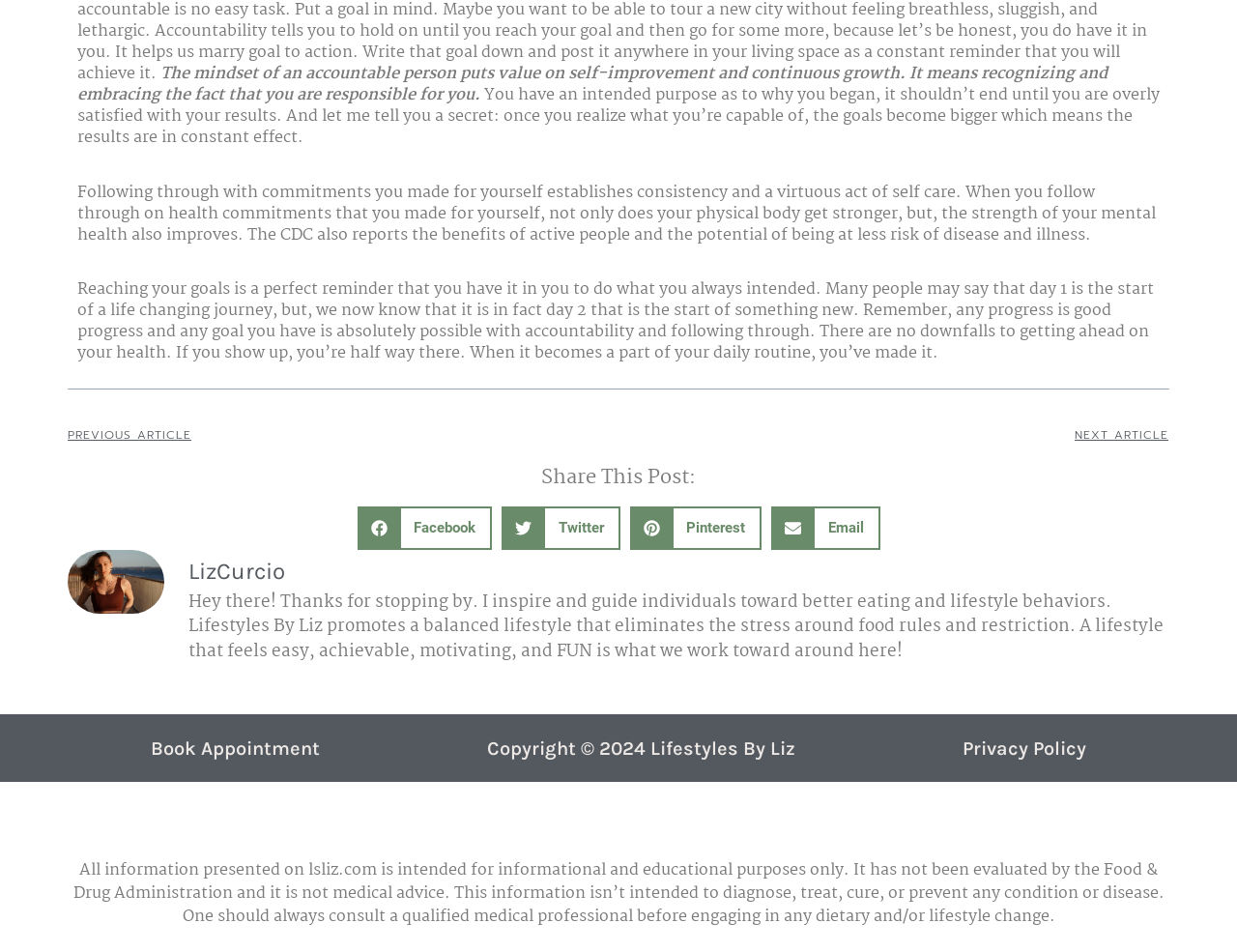Please locate the bounding box coordinates of the element's region that needs to be clicked to follow the instruction: "Click on the 'NEXT ARTICLE' link". The bounding box coordinates should be provided as four float numbers between 0 and 1, i.e., [left, top, right, bottom].

[0.5, 0.448, 0.945, 0.466]